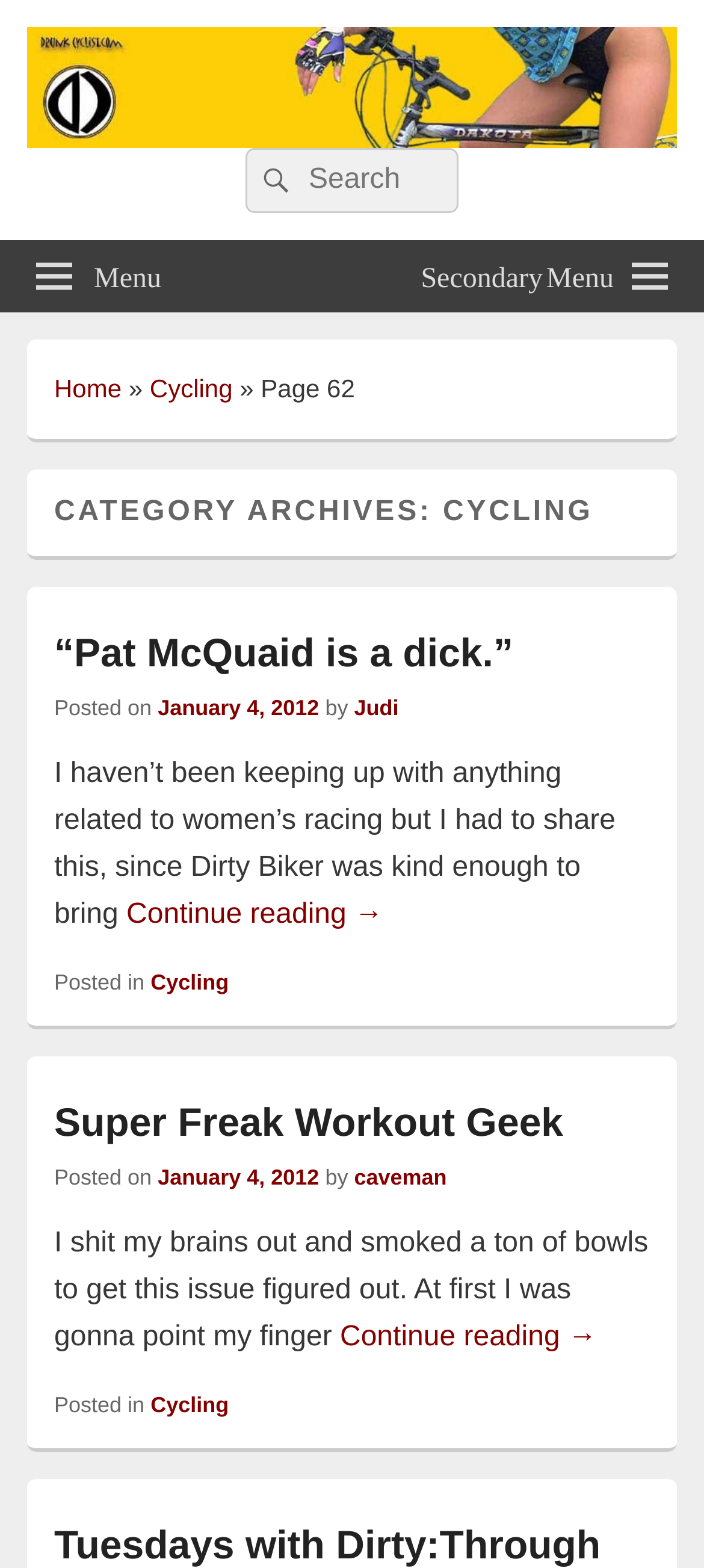Please identify the bounding box coordinates of the element's region that should be clicked to execute the following instruction: "Read the article 'Pat McQuaid is a dick.'". The bounding box coordinates must be four float numbers between 0 and 1, i.e., [left, top, right, bottom].

[0.077, 0.386, 0.923, 0.442]